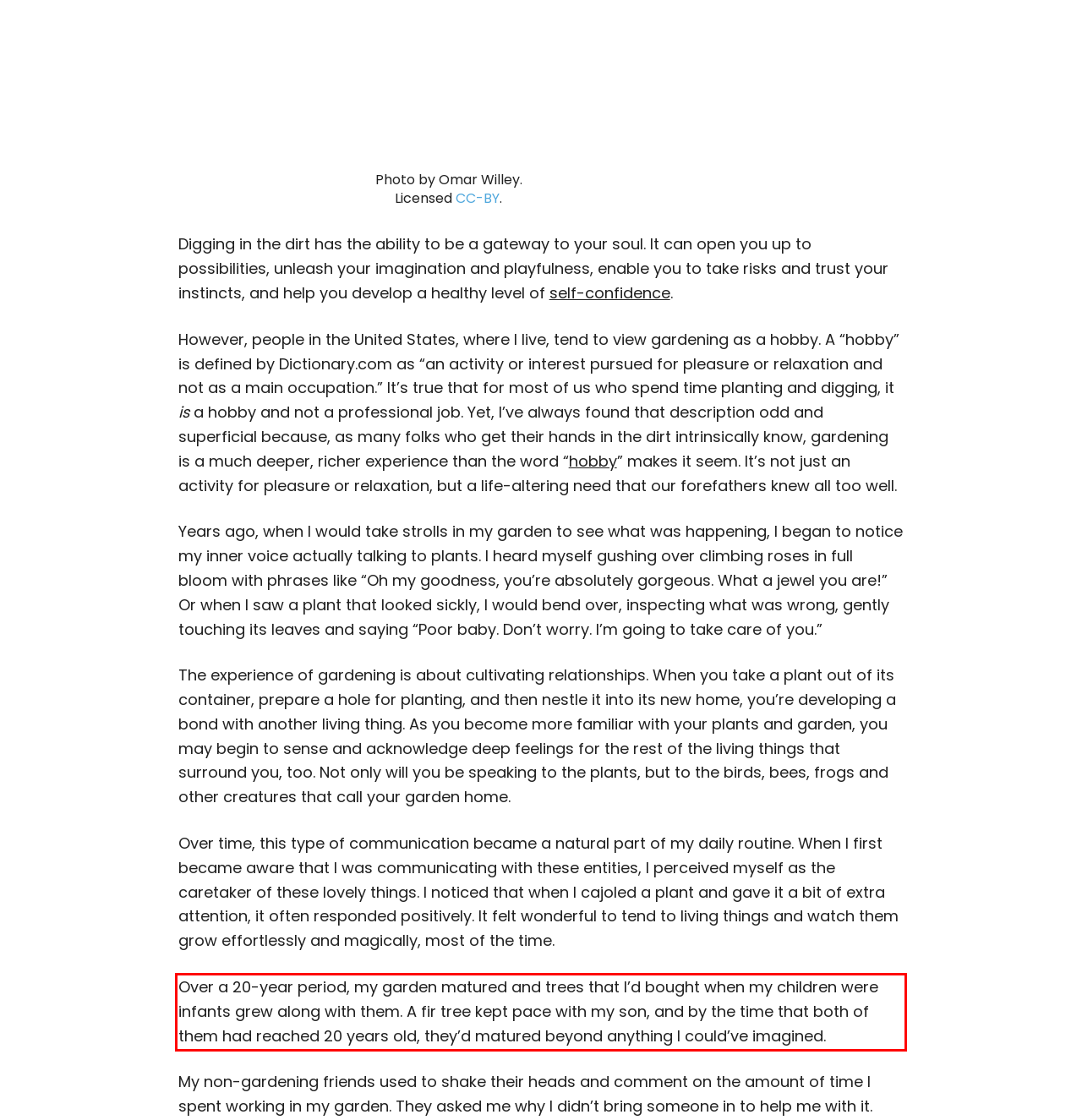You are provided with a screenshot of a webpage featuring a red rectangle bounding box. Extract the text content within this red bounding box using OCR.

Over a 20-year period, my garden matured and trees that I’d bought when my children were infants grew along with them. A fir tree kept pace with my son, and by the time that both of them had reached 20 years old, they’d matured beyond anything I could’ve imagined.